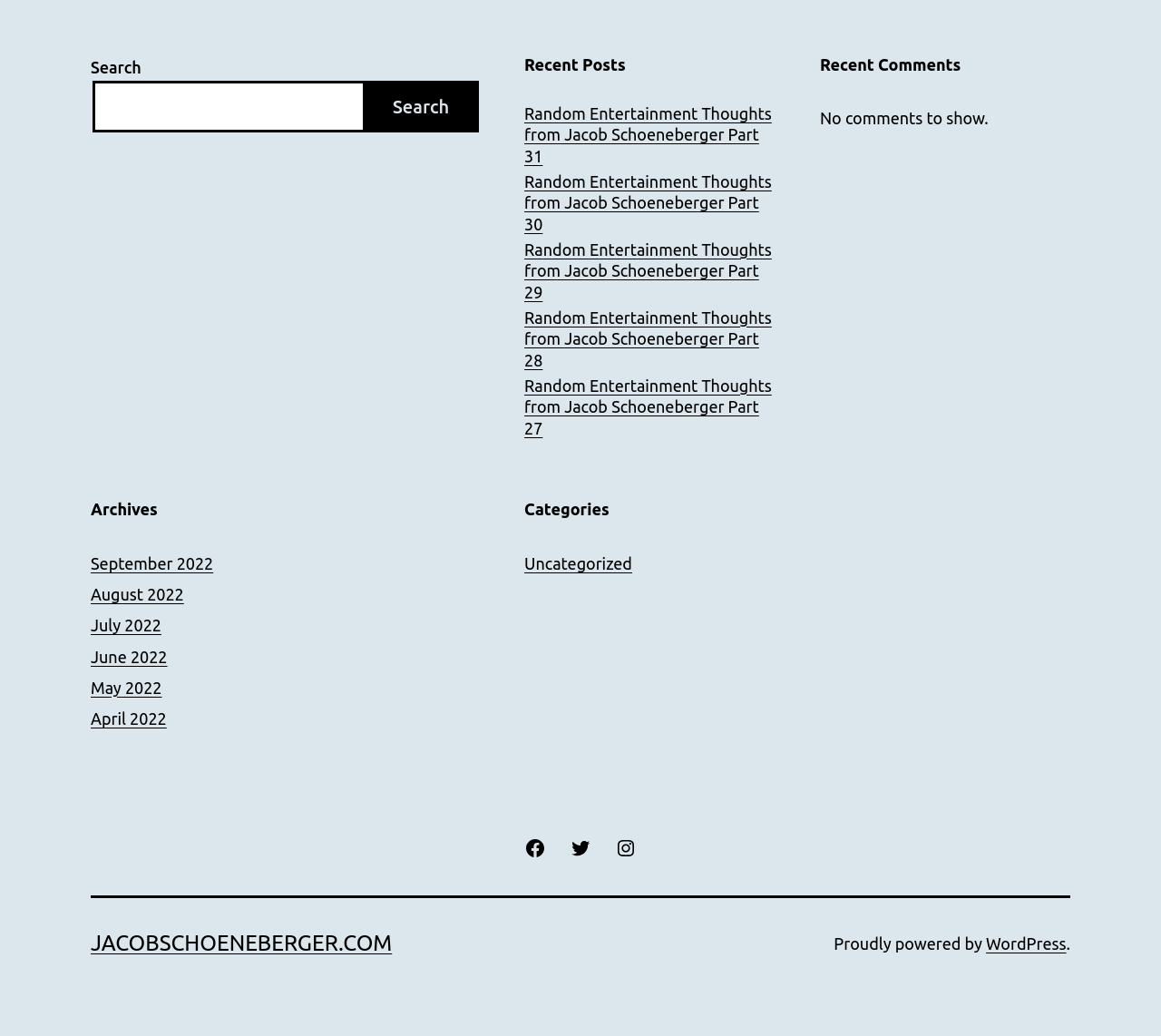Kindly determine the bounding box coordinates of the area that needs to be clicked to fulfill this instruction: "Search for something".

[0.078, 0.078, 0.315, 0.128]